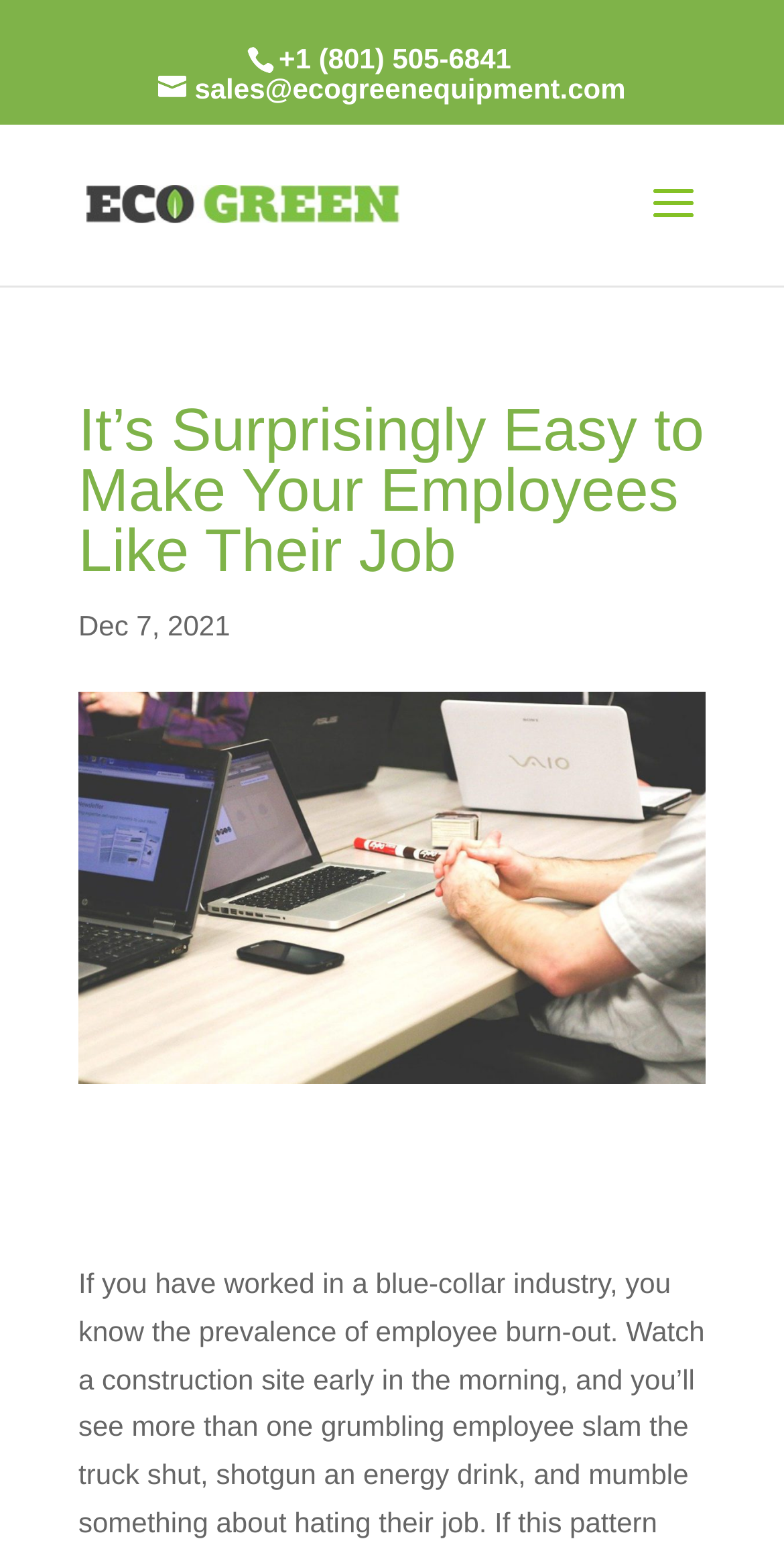Answer the question briefly using a single word or phrase: 
What is the phone number to contact?

+1 (801) 505-6841